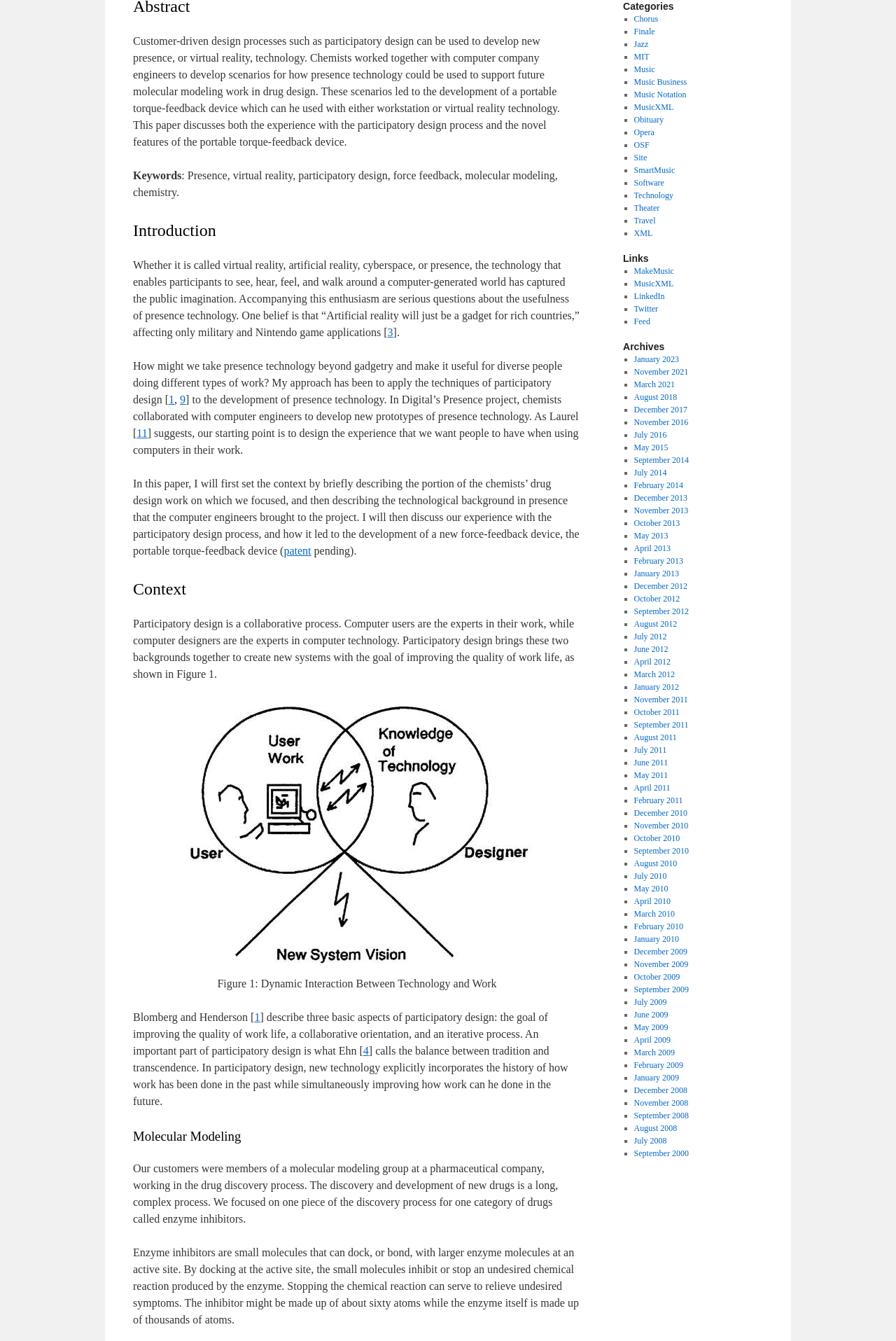Find and provide the bounding box coordinates for the UI element described here: "name="user[name]" placeholder="Name"". The coordinates should be given as four float numbers between 0 and 1: [left, top, right, bottom].

None